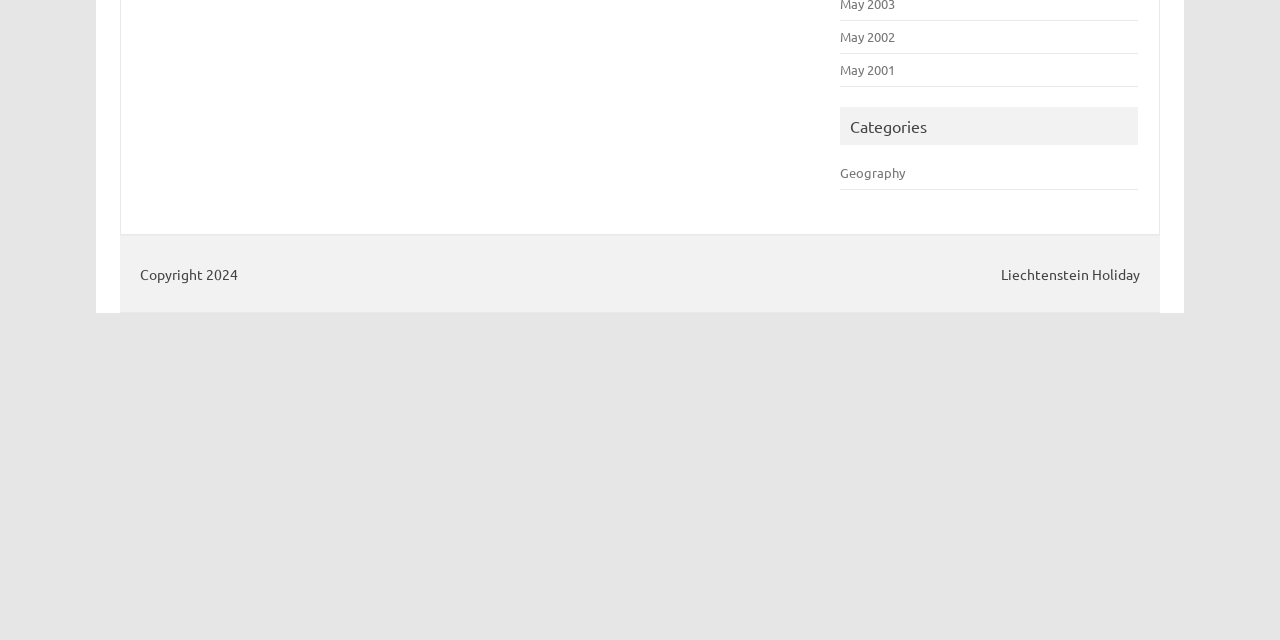Based on the element description: "Geography", identify the bounding box coordinates for this UI element. The coordinates must be four float numbers between 0 and 1, listed as [left, top, right, bottom].

[0.657, 0.256, 0.707, 0.283]